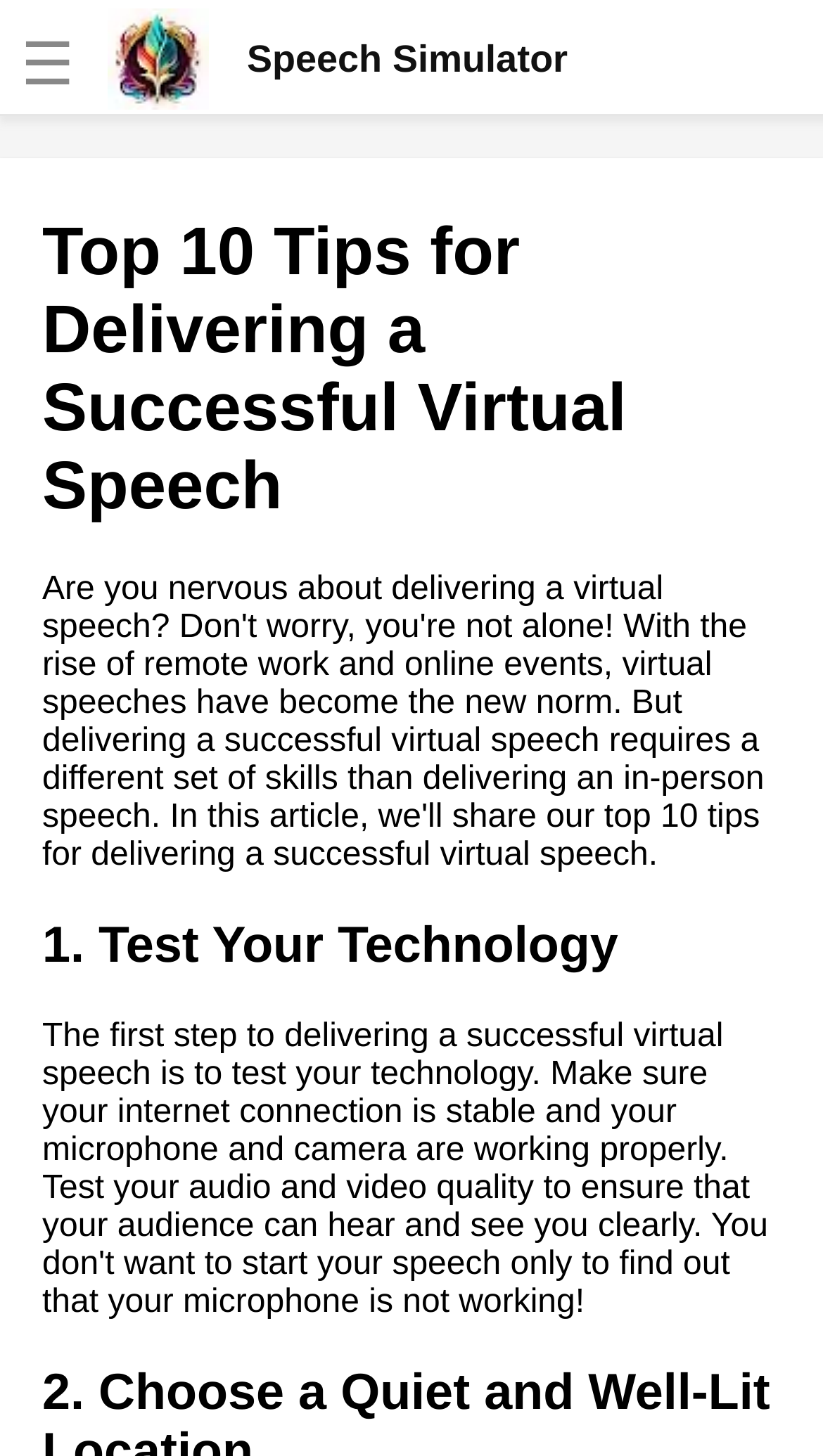Calculate the bounding box coordinates for the UI element based on the following description: "parent_node: ☰". Ensure the coordinates are four float numbers between 0 and 1, i.e., [left, top, right, bottom].

[0.01, 0.004, 0.044, 0.023]